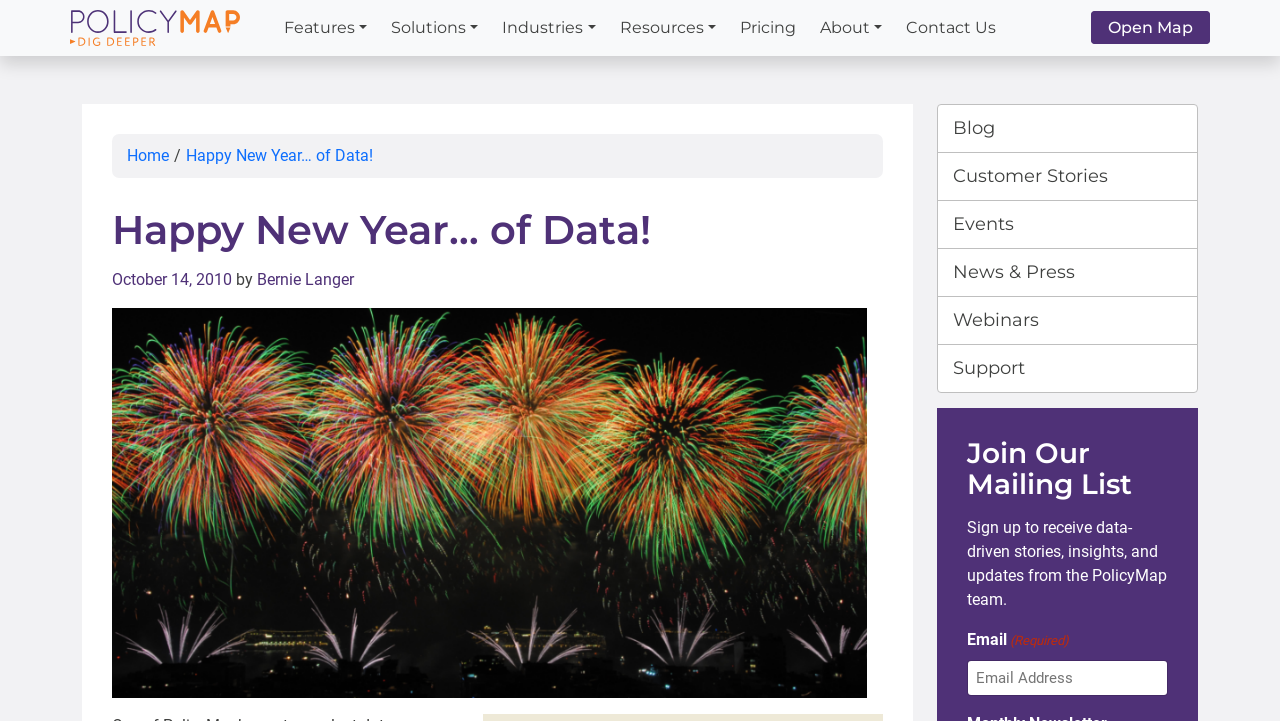Use a single word or phrase to answer the question: Who is the author of the current article?

Bernie Langer